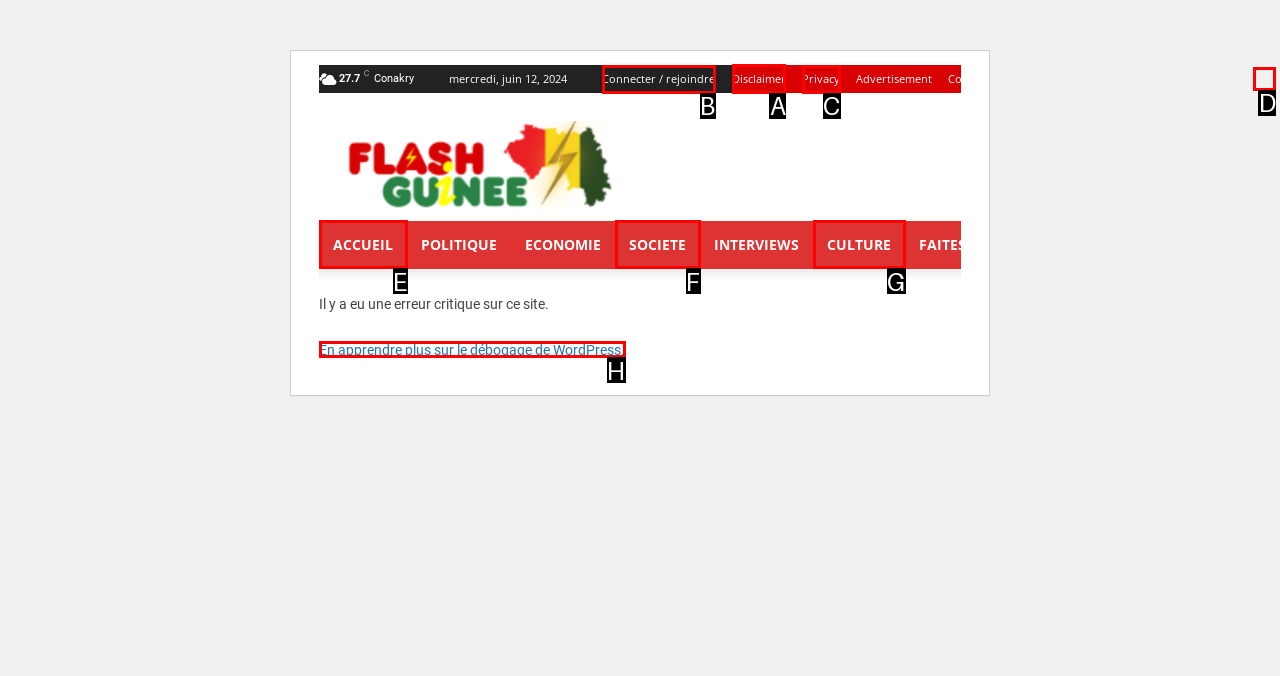Identify the HTML element to click to execute this task: View Disclaimer Respond with the letter corresponding to the proper option.

A